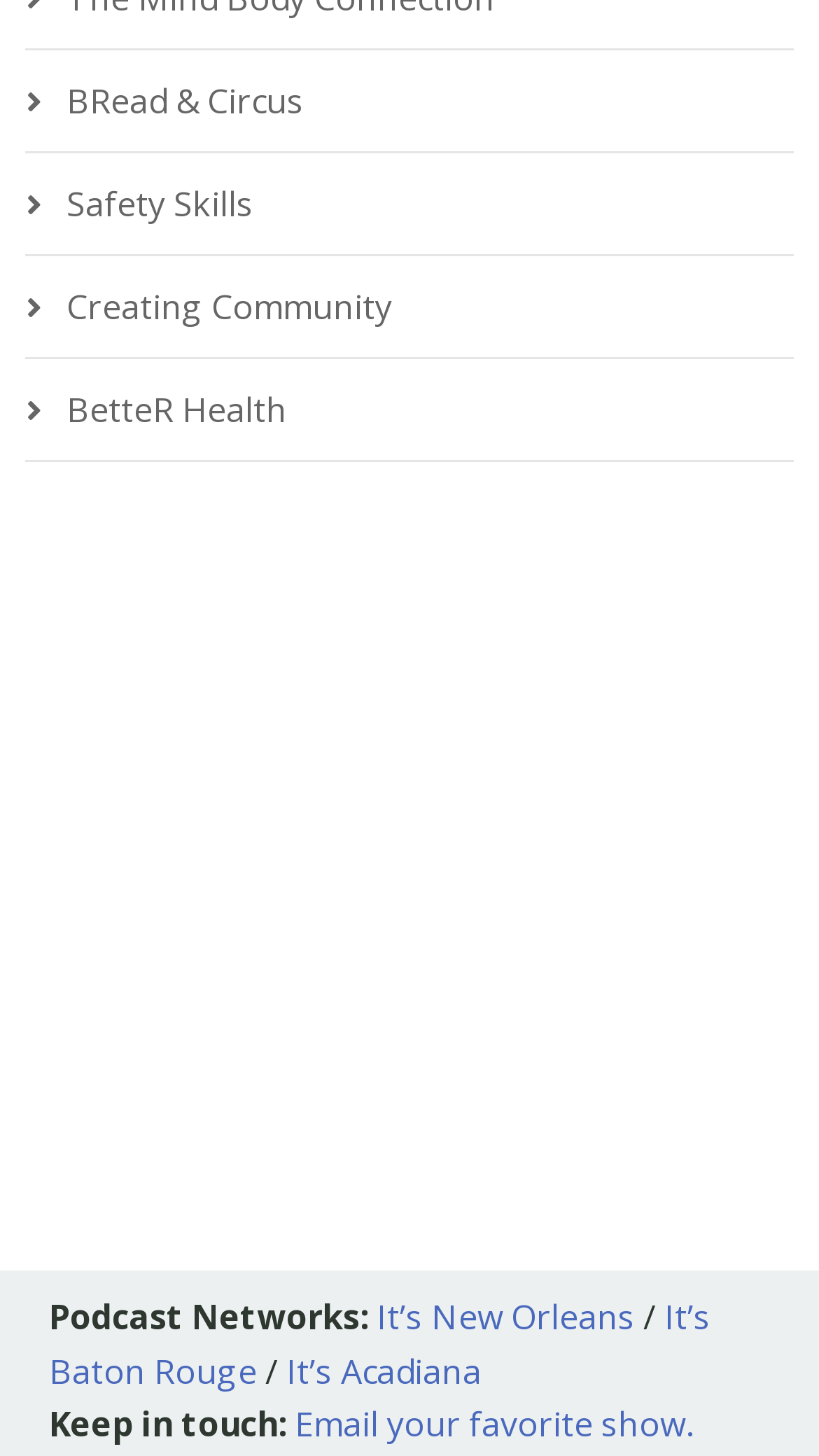Please specify the bounding box coordinates of the area that should be clicked to accomplish the following instruction: "Email your favorite show". The coordinates should consist of four float numbers between 0 and 1, i.e., [left, top, right, bottom].

[0.36, 0.962, 0.845, 0.994]